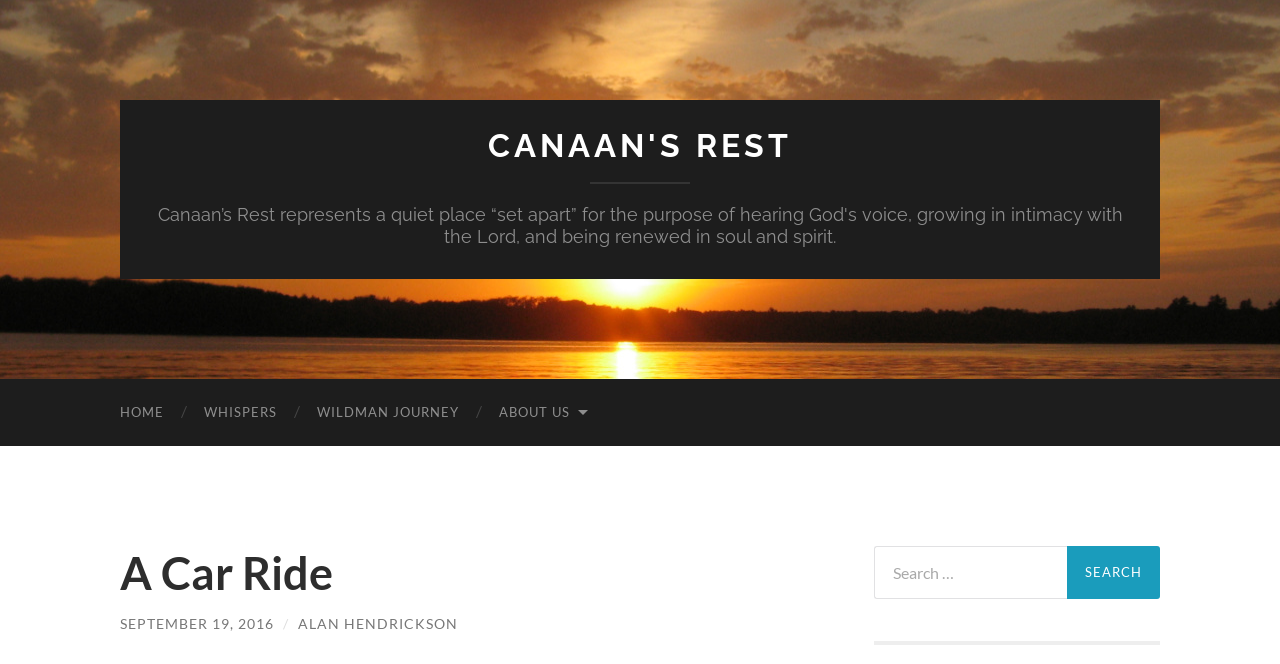Locate the bounding box coordinates of the area to click to fulfill this instruction: "view posts by ALAN HENDRICKSON". The bounding box should be presented as four float numbers between 0 and 1, in the order [left, top, right, bottom].

[0.233, 0.925, 0.358, 0.951]